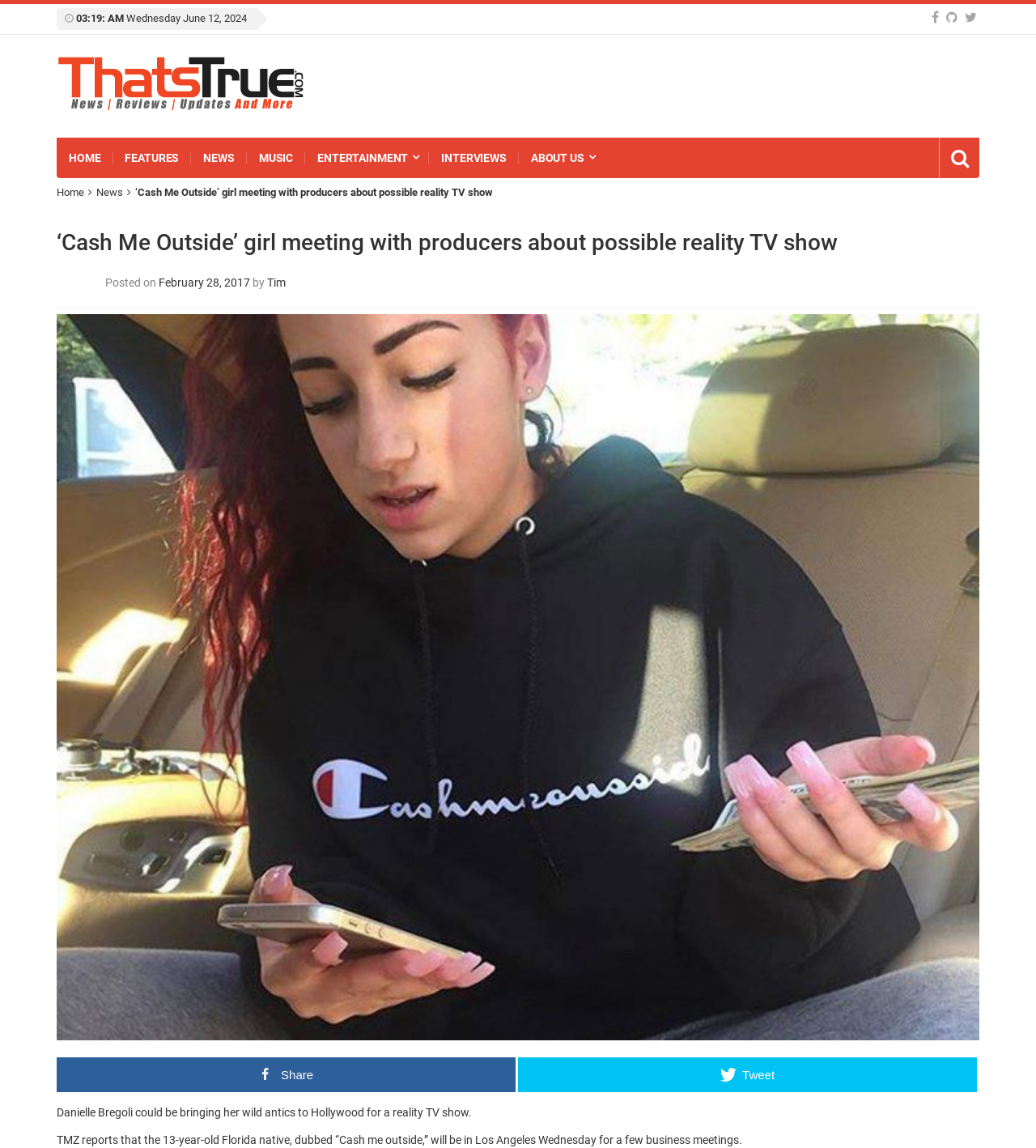Deliver a detailed narrative of the webpage's visual and textual elements.

The webpage appears to be a news article about Danielle Bregoli, also known as the "Cash Me Outside" girl, potentially getting her own reality TV show. At the top of the page, there is a timestamp "03:19: AM" and a date "Wednesday June 12, 2024". Below this, there are several social media links and a logo for ThatsTrue.com.

The main content of the page is divided into two sections. On the left, there is a navigation menu with links to different sections of the website, including "HOME", "FEATURES", "NEWS", "MUSIC", "ENTERTAINMENT", and "ABOUT US". On the right, there is a large header that reads "‘Cash Me Outside’ girl meeting with producers about possible reality TV show".

Below the header, there is a subheading that indicates the article was posted on February 28, 2017, by Tim. The main article text begins with the sentence "Danielle Bregoli could be bringing her wild antics to Hollywood for a reality TV show." and continues to describe her potential TV show and upcoming business meetings in Los Angeles.

At the bottom of the page, there are two more links to share the article on social media platforms. Overall, the webpage has a simple layout with a clear hierarchy of information, making it easy to navigate and read.